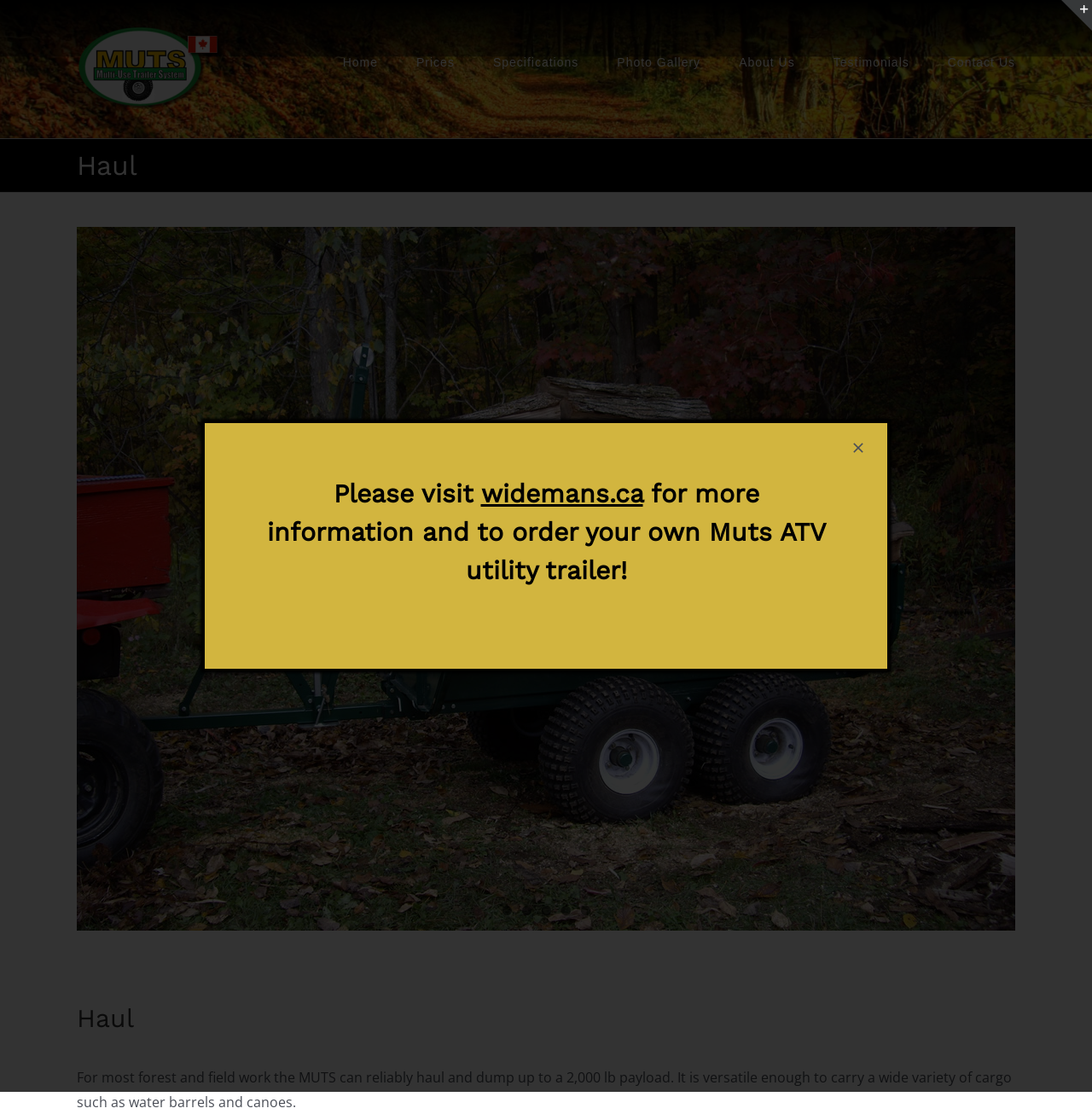Could you highlight the region that needs to be clicked to execute the instruction: "View Photo Gallery"?

[0.565, 0.0, 0.642, 0.11]